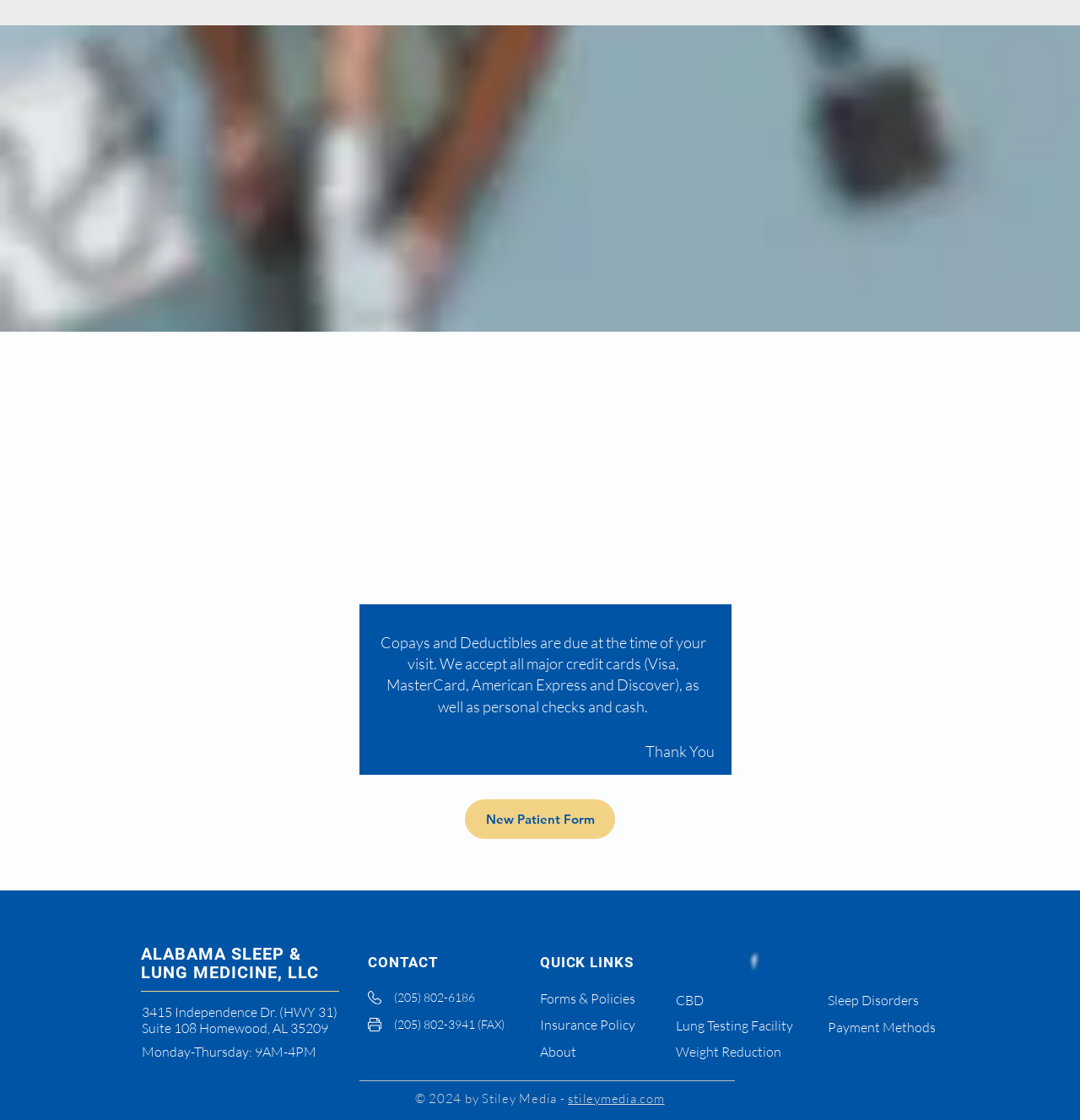Provide a short answer to the following question with just one word or phrase: What is the name of the medical facility?

ALABAMA SLEEP & LUNG MEDICINE, LLC